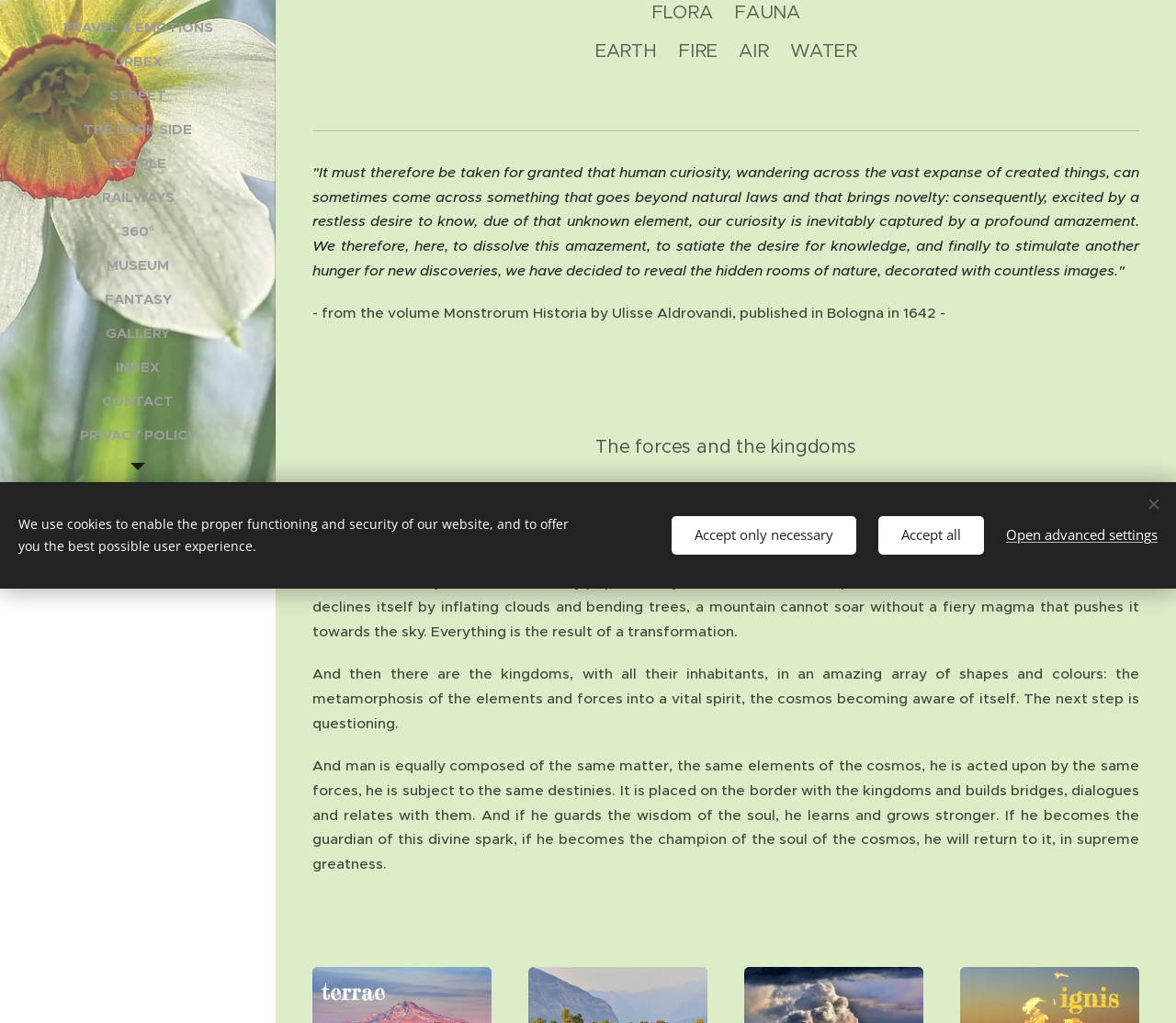Bounding box coordinates must be specified in the format (top-left x, top-left y, bottom-right x, bottom-right y). All values should be floating point numbers between 0 and 1. What are the bounding box coordinates of the UI element described as: Privacy policy

[0.005, 0.414, 0.23, 0.434]